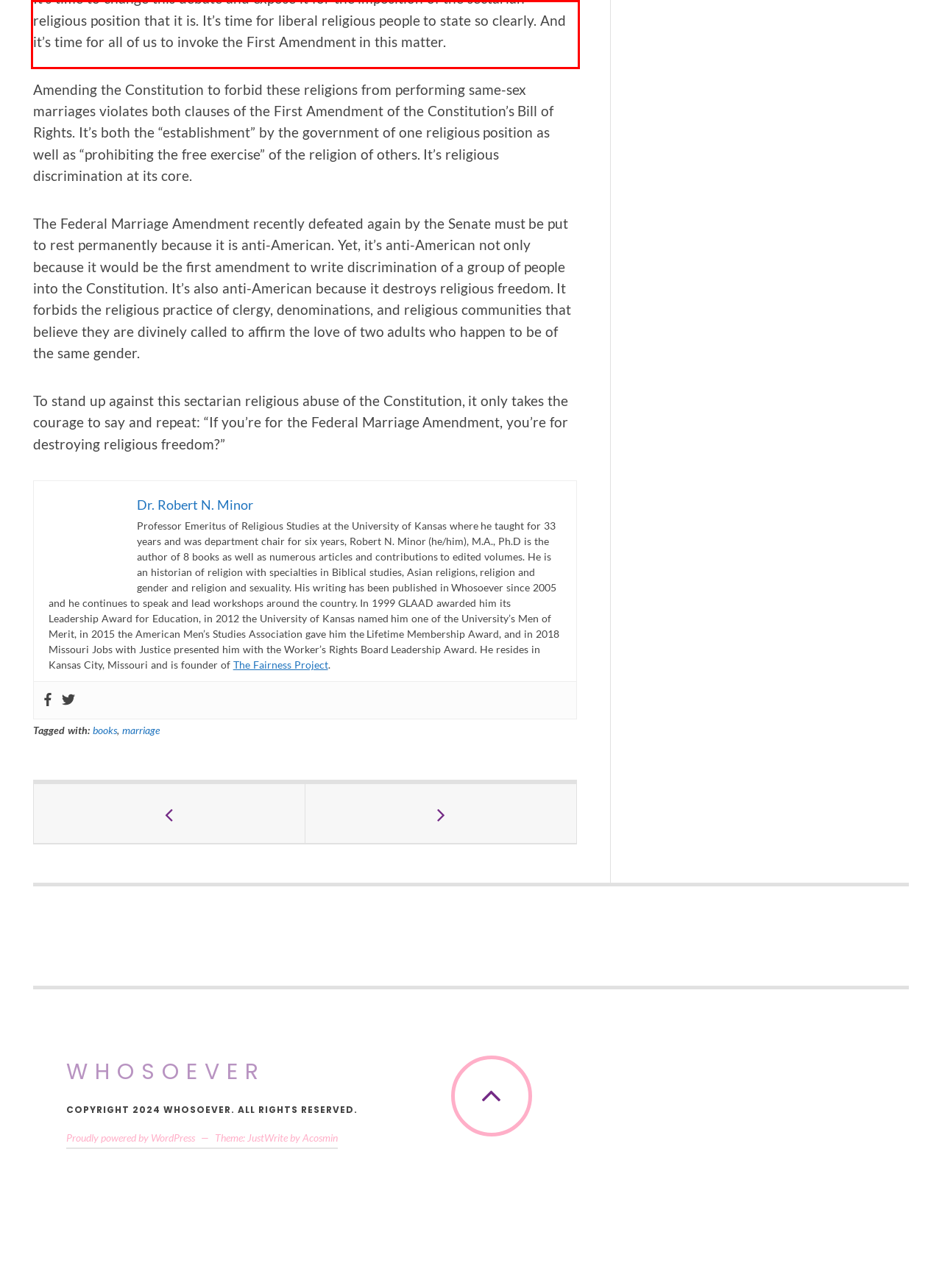Within the provided webpage screenshot, find the red rectangle bounding box and perform OCR to obtain the text content.

It’s time to change this debate and expose it for the imposition of the sectarian religious position that it is. It’s time for liberal religious people to state so clearly. And it’s time for all of us to invoke the First Amendment in this matter.